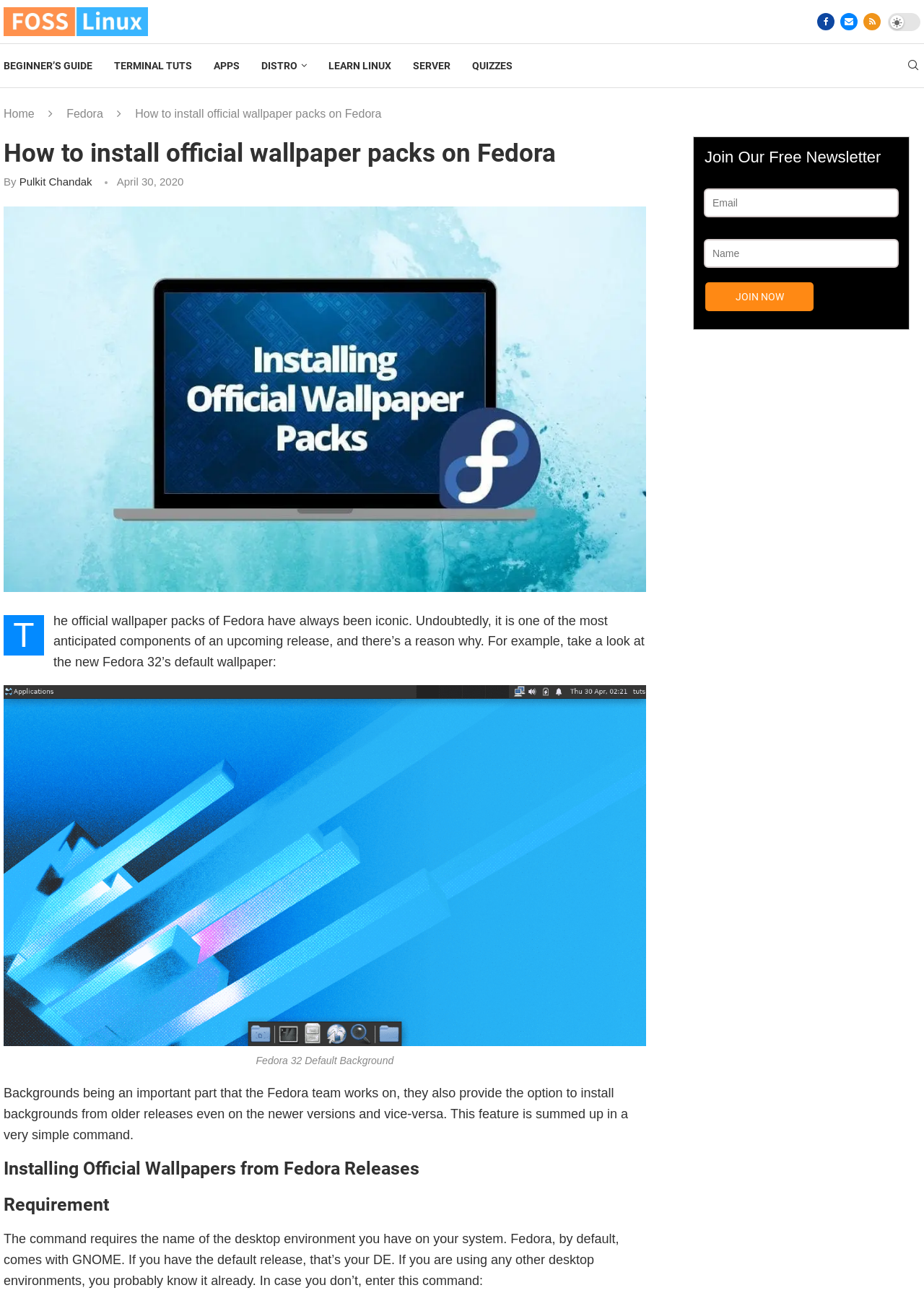Extract the heading text from the webpage.

How to install official wallpaper packs on Fedora